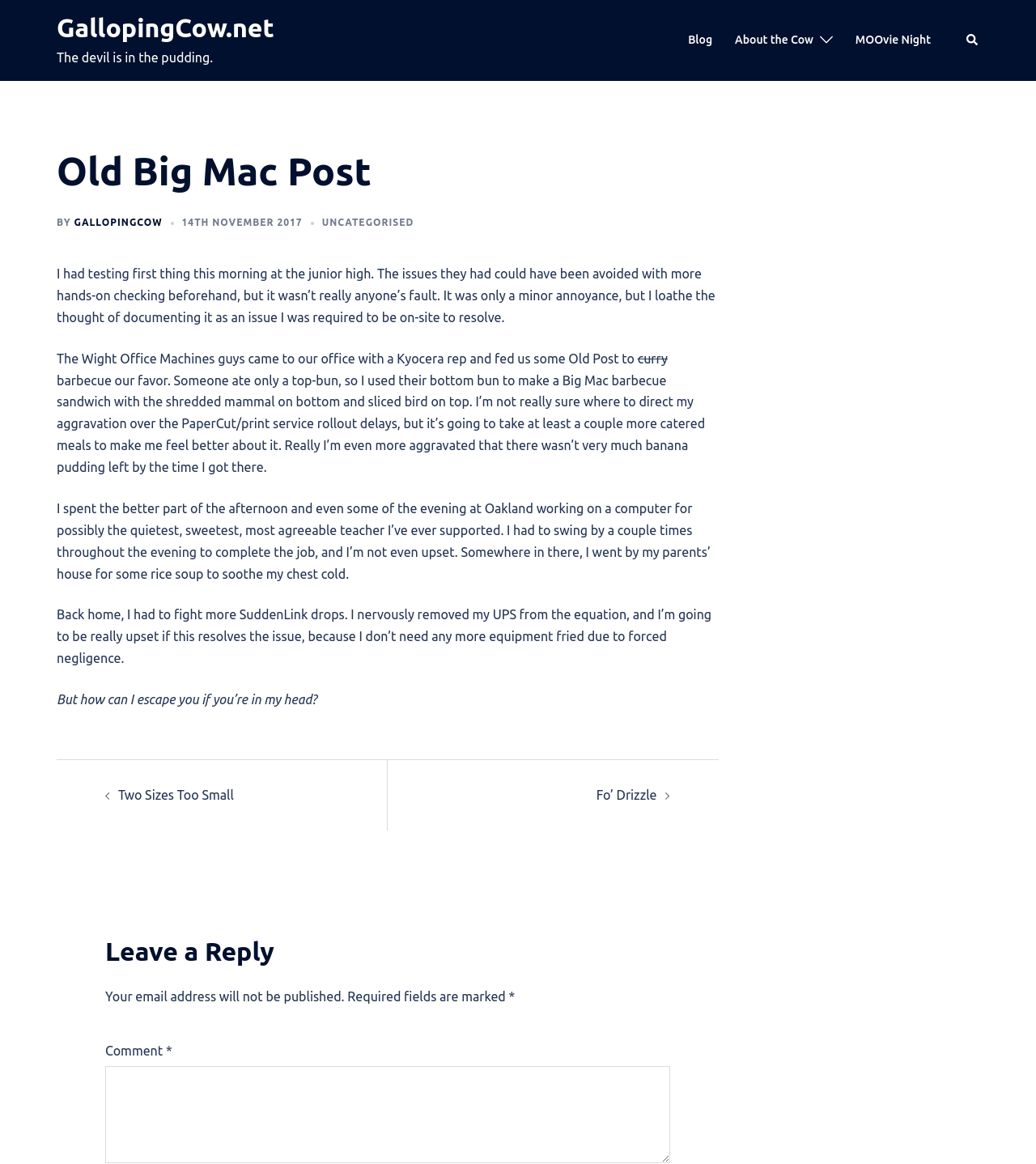What did the author use to make a Big Mac barbecue sandwich?
Refer to the image and give a detailed answer to the query.

According to the article, the author used someone's bottom bun to make a Big Mac barbecue sandwich with the shredded mammal on bottom and sliced bird on top.